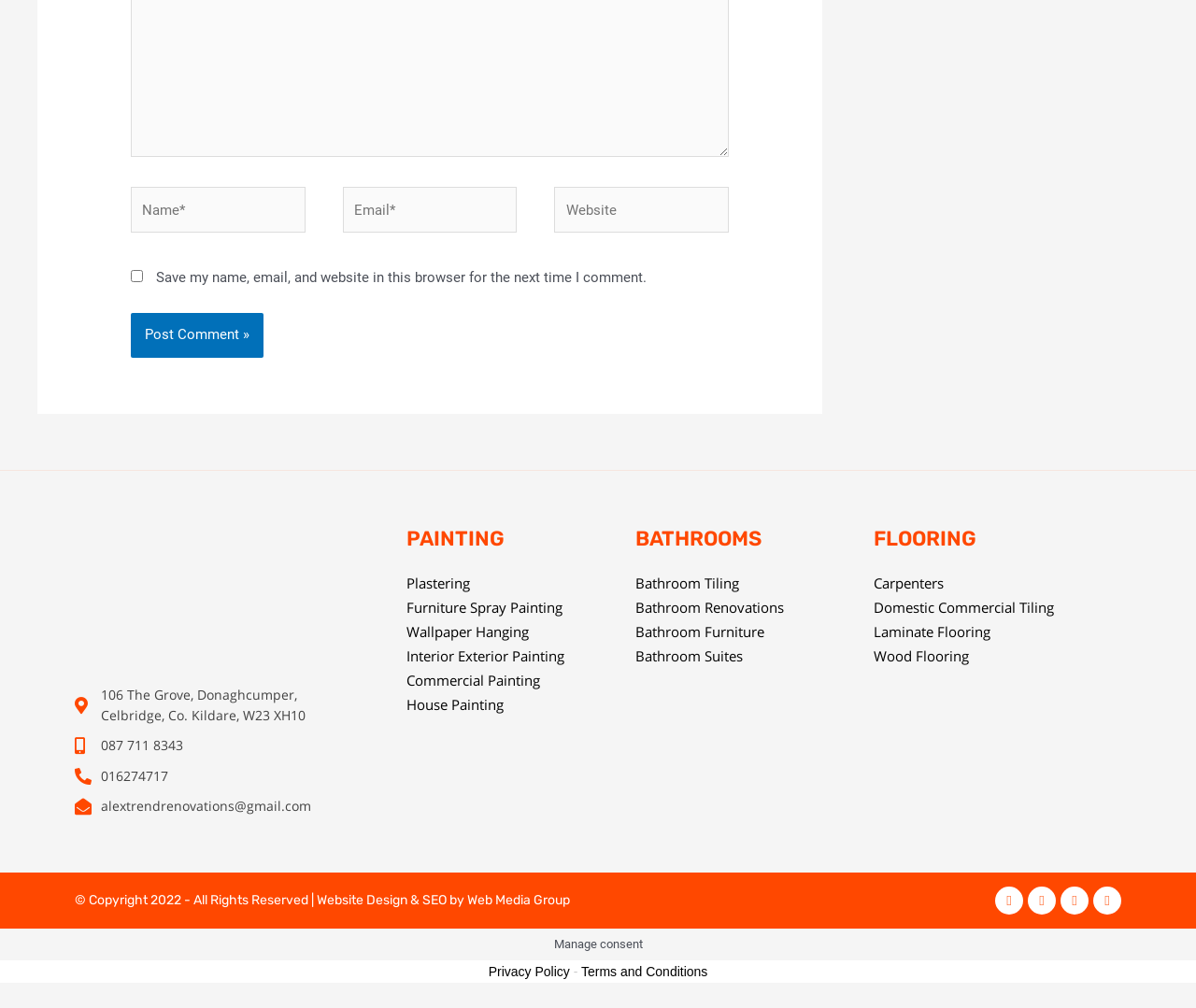From the element description alextrendrenovations@gmail.com, predict the bounding box coordinates of the UI element. The coordinates must be specified in the format (top-left x, top-left y, bottom-right x, bottom-right y) and should be within the 0 to 1 range.

[0.062, 0.79, 0.27, 0.81]